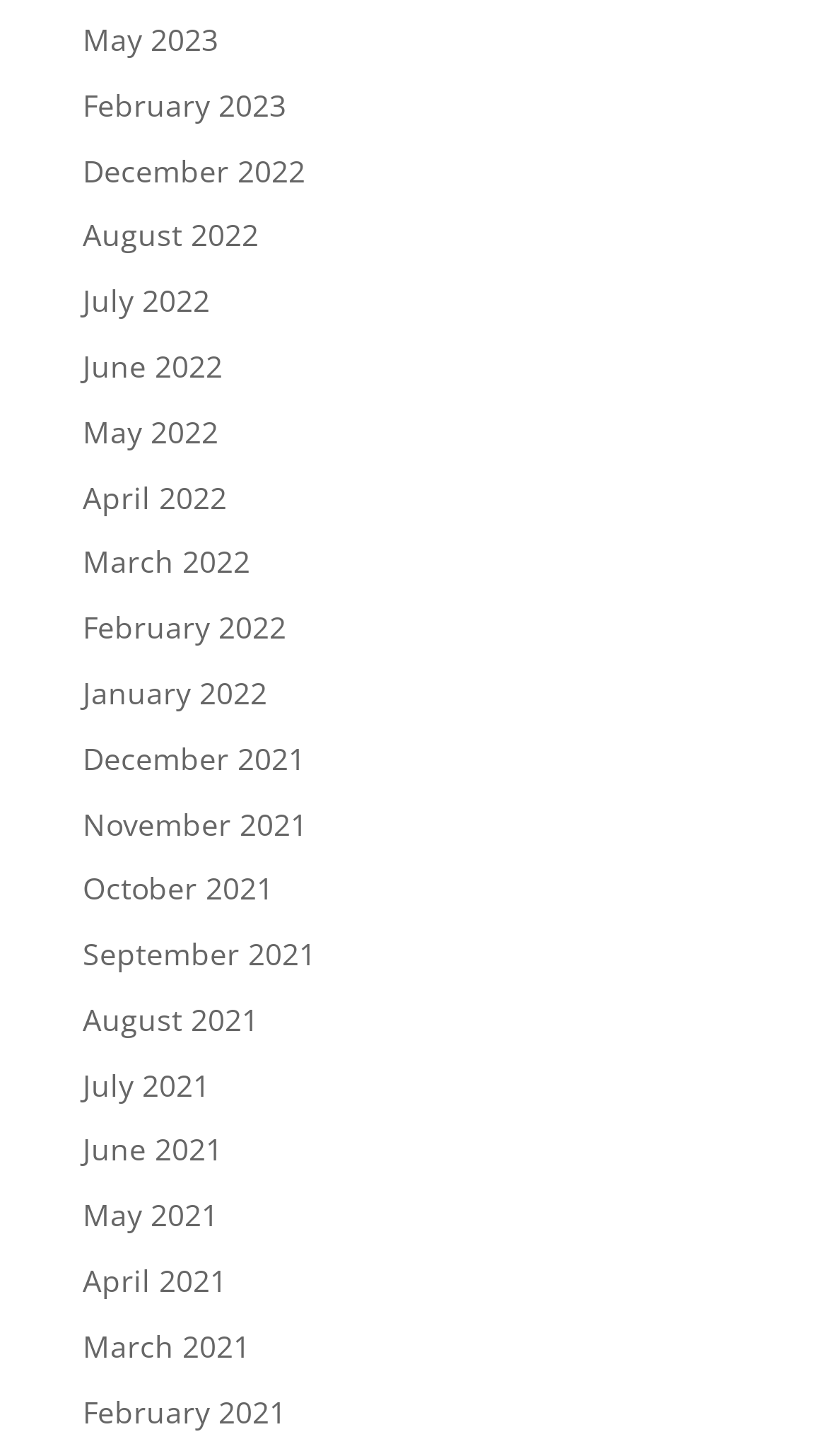Determine the bounding box coordinates for the clickable element required to fulfill the instruction: "go to December 2022". Provide the coordinates as four float numbers between 0 and 1, i.e., [left, top, right, bottom].

[0.1, 0.103, 0.369, 0.13]